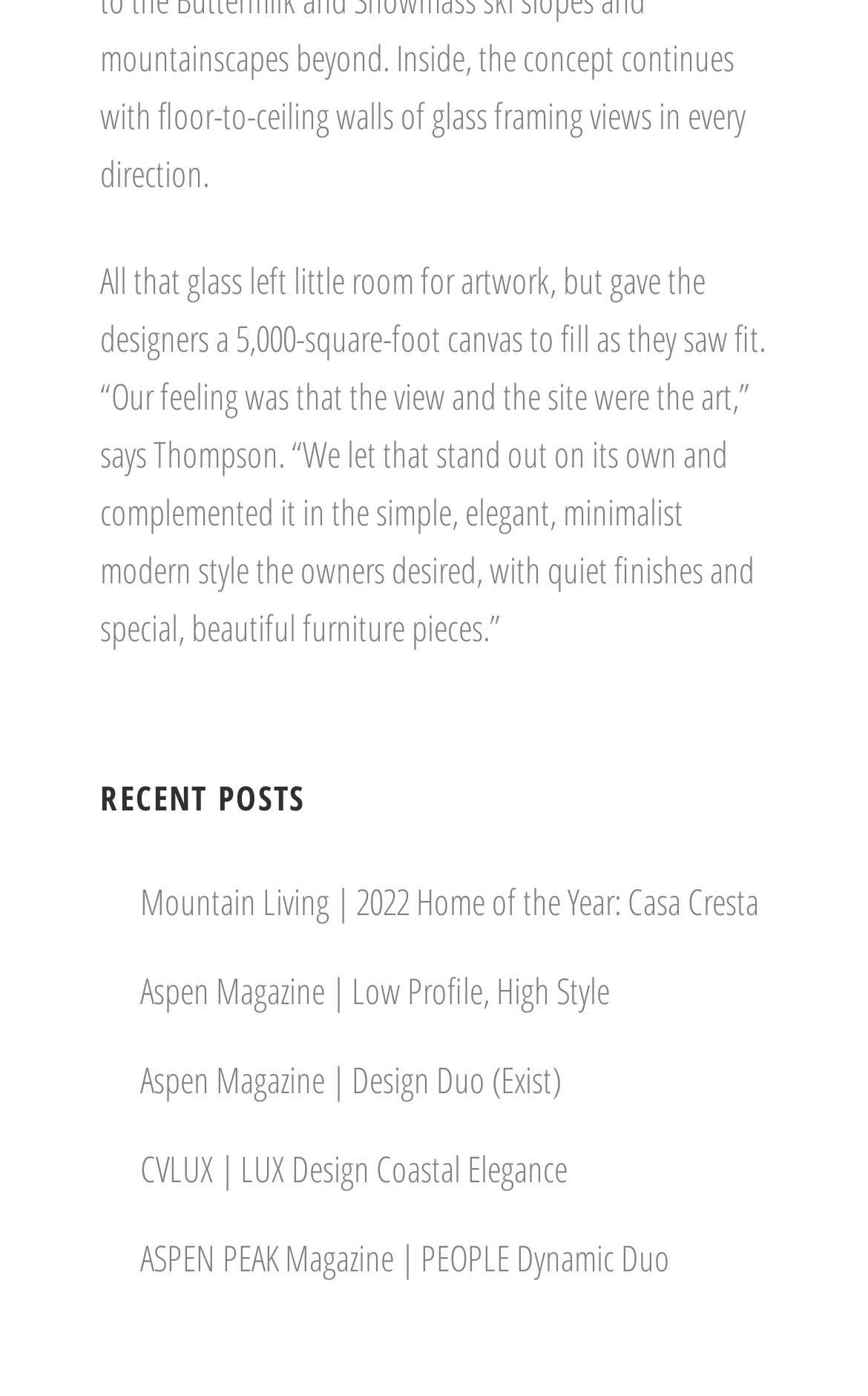Give a one-word or phrase response to the following question: Who is quoted in the text?

Thompson